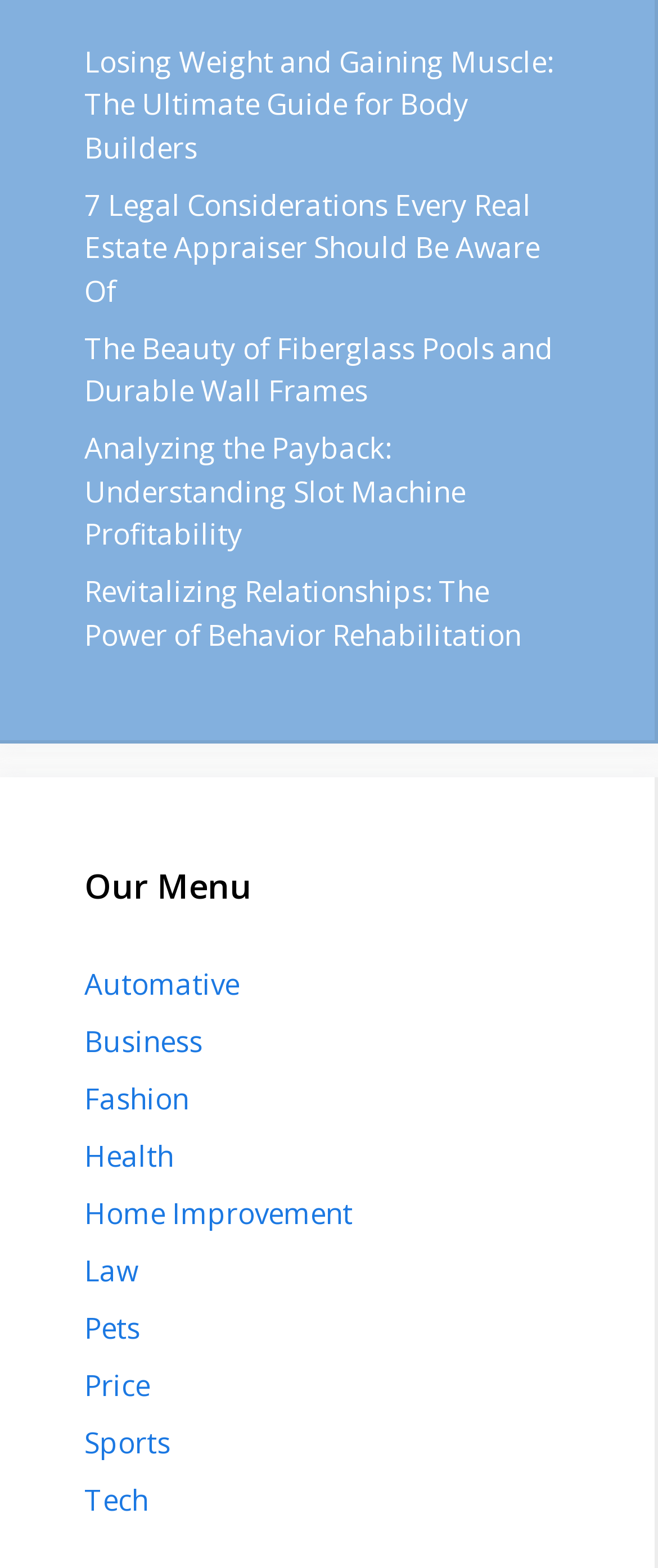Can you specify the bounding box coordinates for the region that should be clicked to fulfill this instruction: "Browse the Sports section".

[0.128, 0.908, 0.259, 0.933]